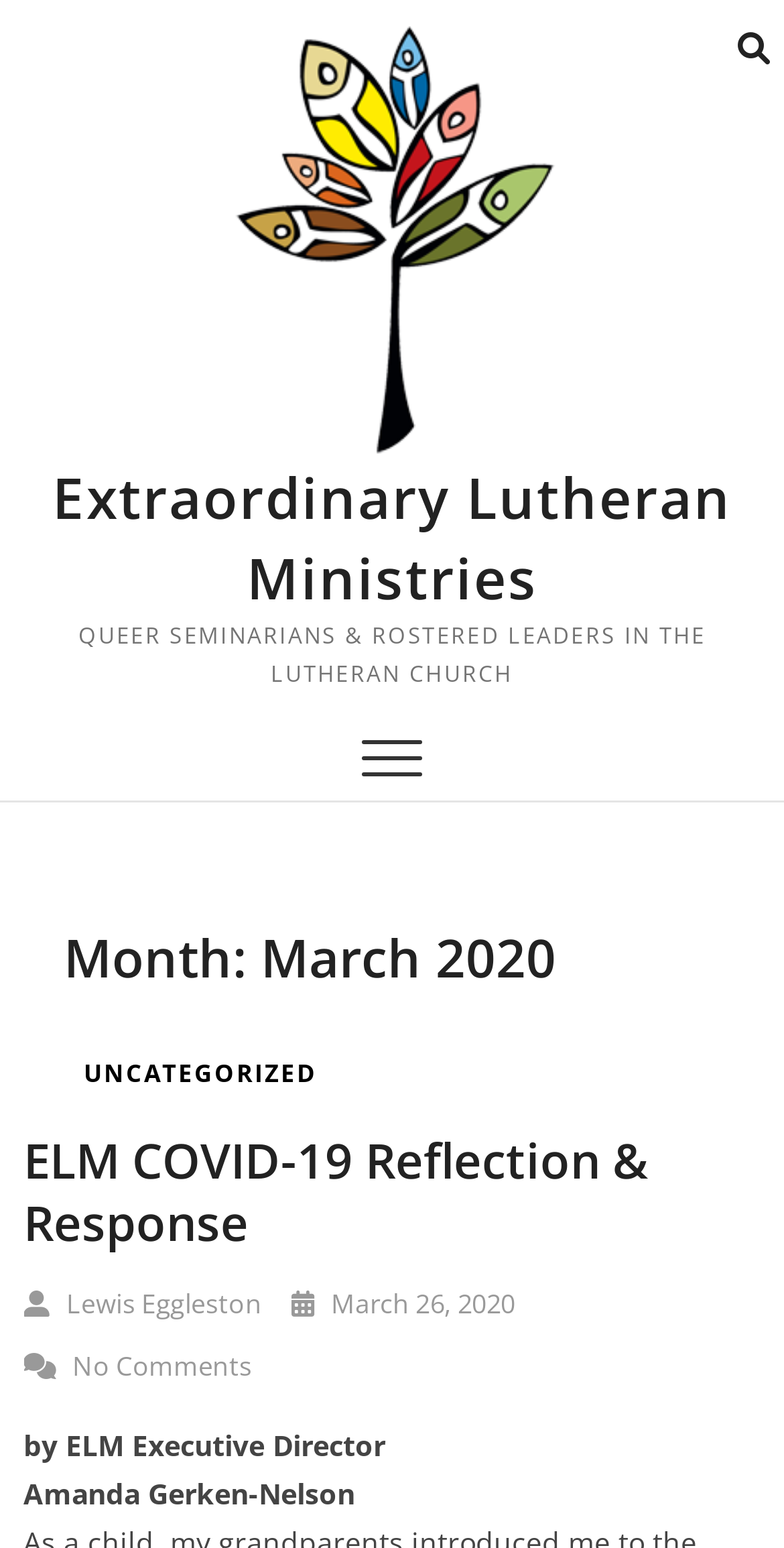Using the provided description Lewis Eggleston, find the bounding box coordinates for the UI element. Provide the coordinates in (top-left x, top-left y, bottom-right x, bottom-right y) format, ensuring all values are between 0 and 1.

[0.03, 0.831, 0.334, 0.854]